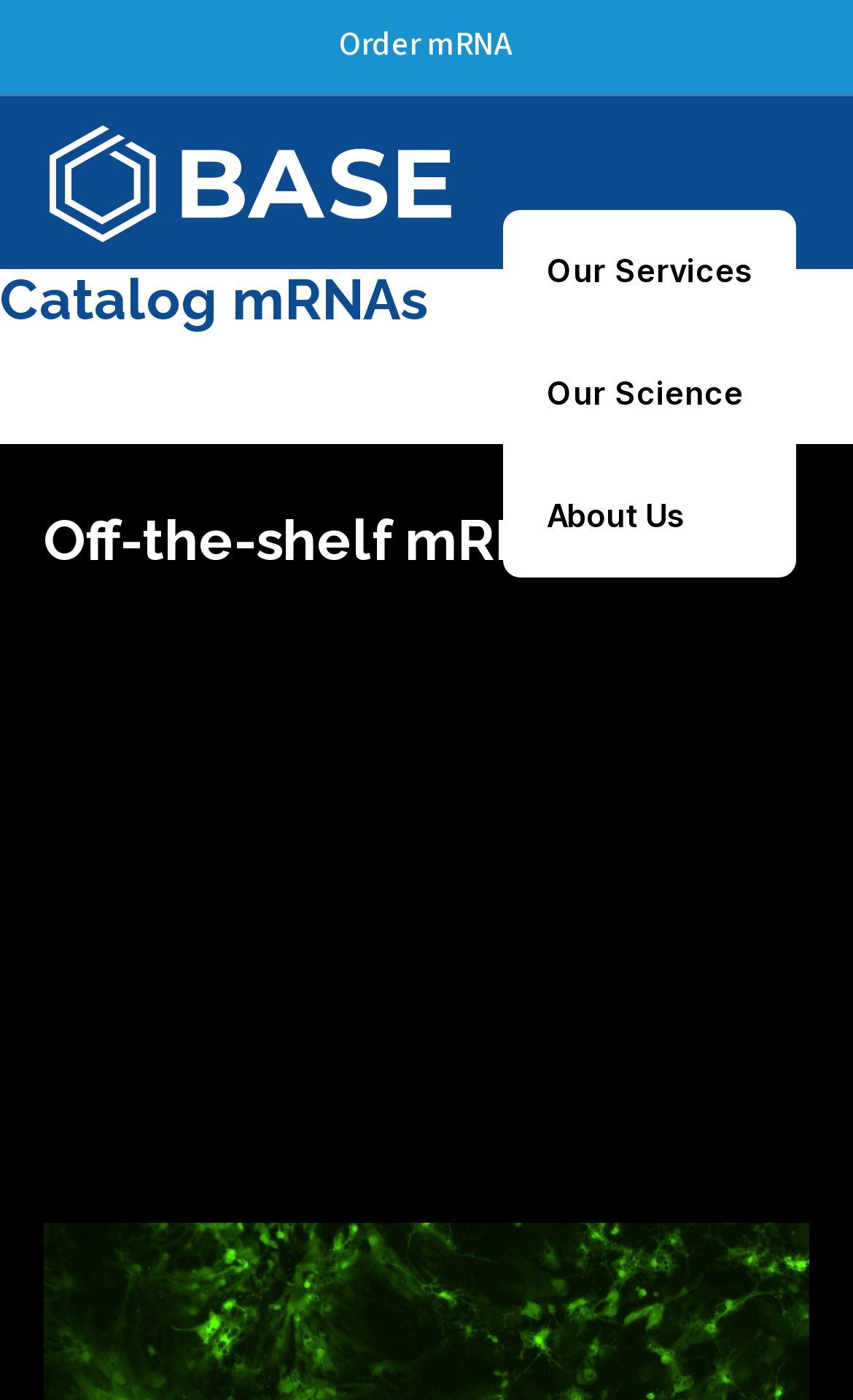Find and provide the bounding box coordinates for the UI element described here: "alt="BASElogo_white3" title="BASElogo_white3"". The coordinates should be given as four float numbers between 0 and 1: [left, top, right, bottom].

[0.051, 0.084, 0.538, 0.176]